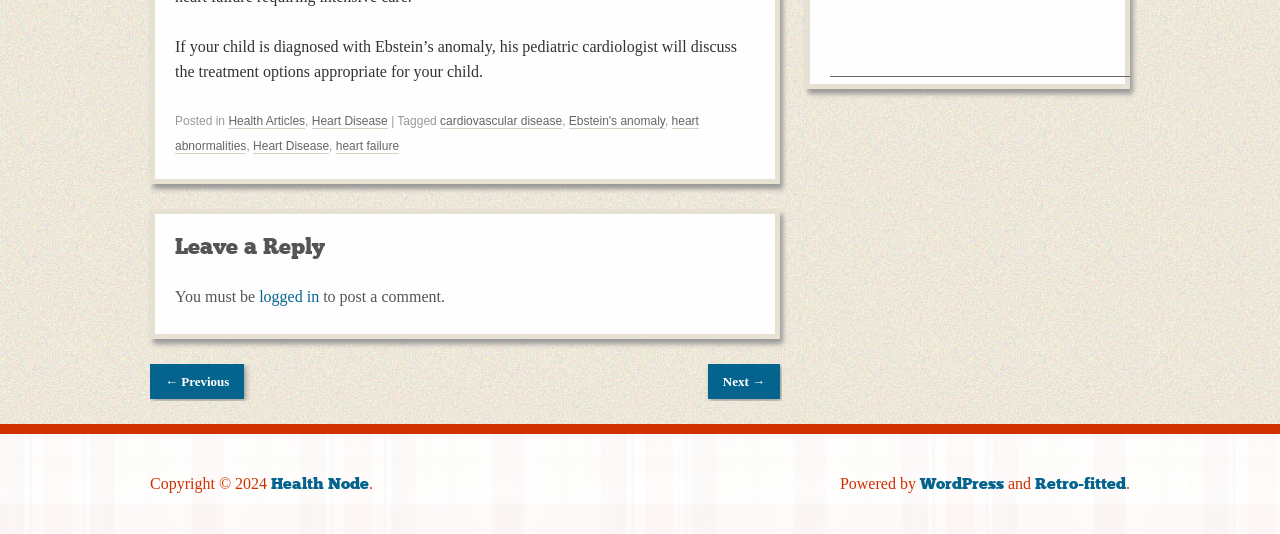Determine the bounding box coordinates of the clickable region to execute the instruction: "Click on 'logged in'". The coordinates should be four float numbers between 0 and 1, denoted as [left, top, right, bottom].

[0.202, 0.538, 0.249, 0.57]